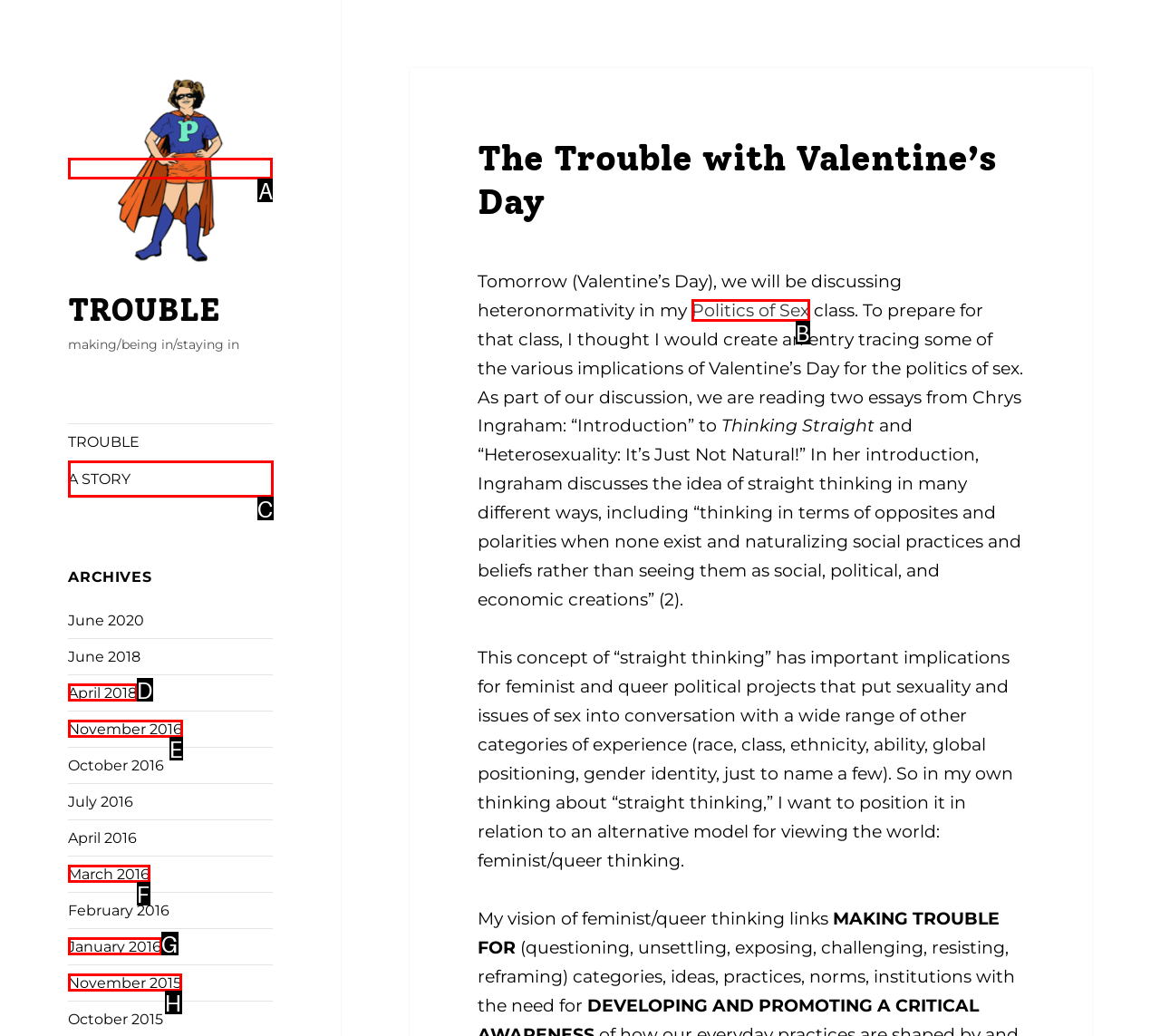Which lettered option should I select to achieve the task: follow the link to trouble according to the highlighted elements in the screenshot?

A